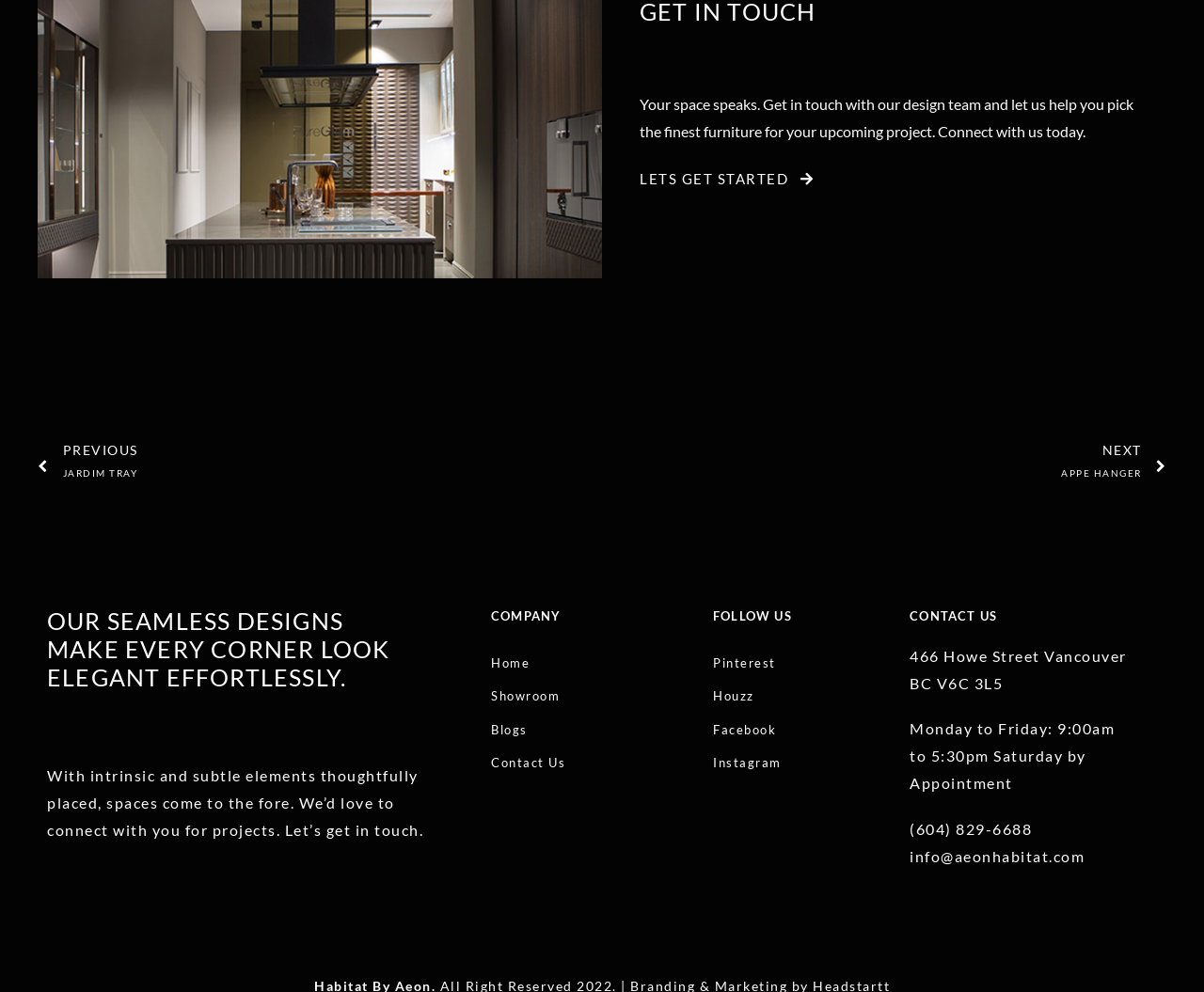Identify the bounding box coordinates of the clickable region necessary to fulfill the following instruction: "Get in touch with the design team". The bounding box coordinates should be four float numbers between 0 and 1, i.e., [left, top, right, bottom].

[0.531, 0.168, 0.676, 0.193]